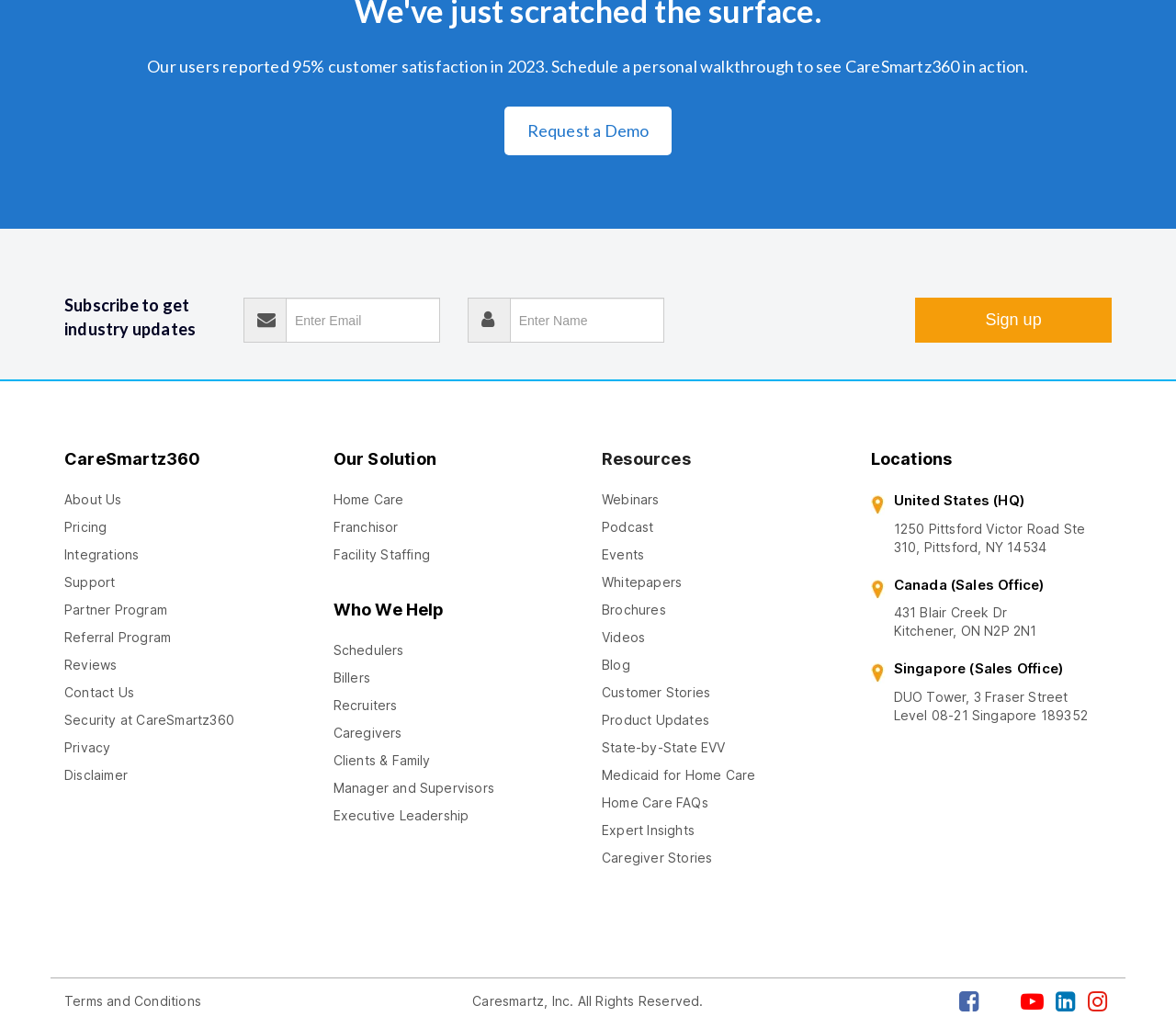What type of resources are provided by CareSmartz?
Using the image, give a concise answer in the form of a single word or short phrase.

Webinars, Podcast, Events, etc.